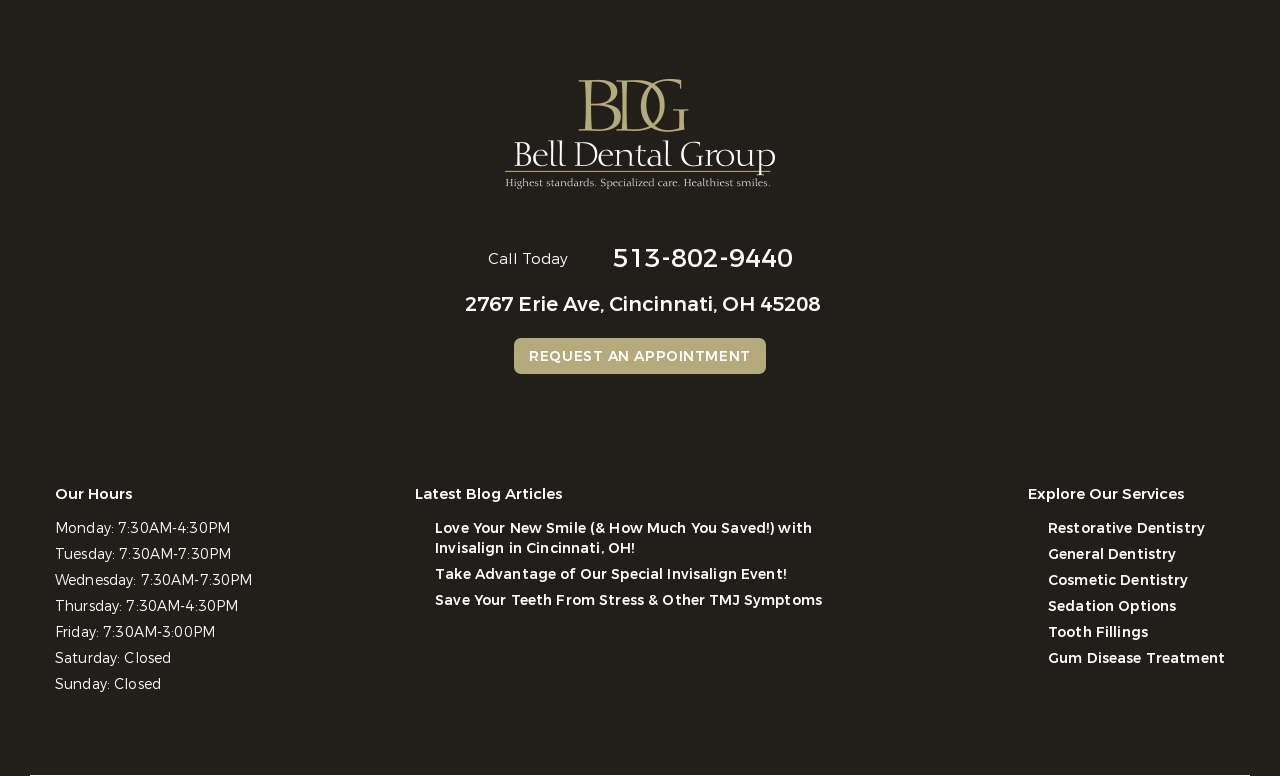Identify the bounding box coordinates of the element to click to follow this instruction: 'Click the 'Bell Dental Group' link'. Ensure the coordinates are four float values between 0 and 1, provided as [left, top, right, bottom].

[0.395, 0.259, 0.605, 0.285]